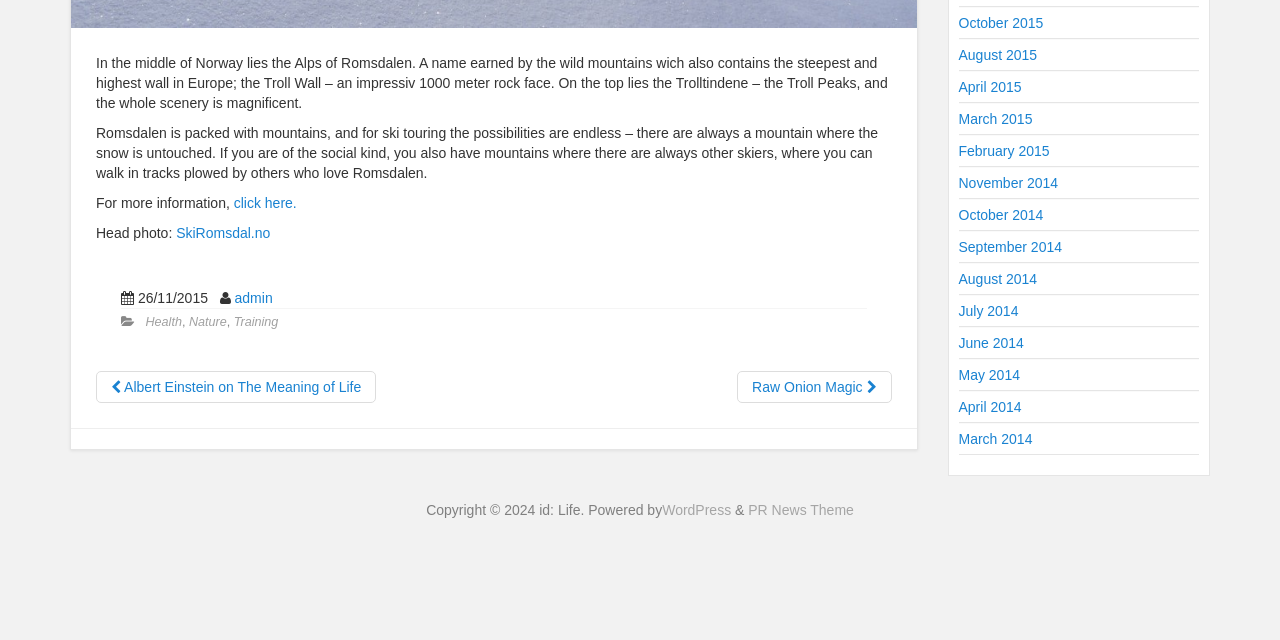Identify the bounding box for the UI element specified in this description: "October 2014". The coordinates must be four float numbers between 0 and 1, formatted as [left, top, right, bottom].

[0.749, 0.323, 0.815, 0.348]